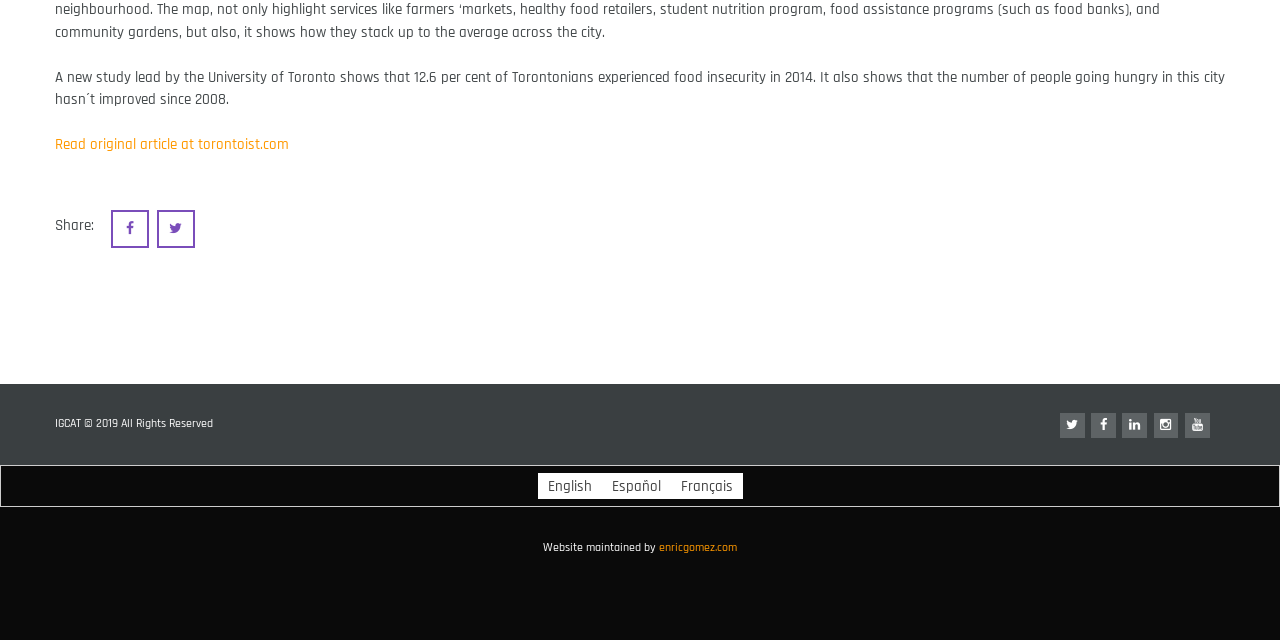Given the description "Read original article at torontoist.com", provide the bounding box coordinates of the corresponding UI element.

[0.043, 0.211, 0.226, 0.241]